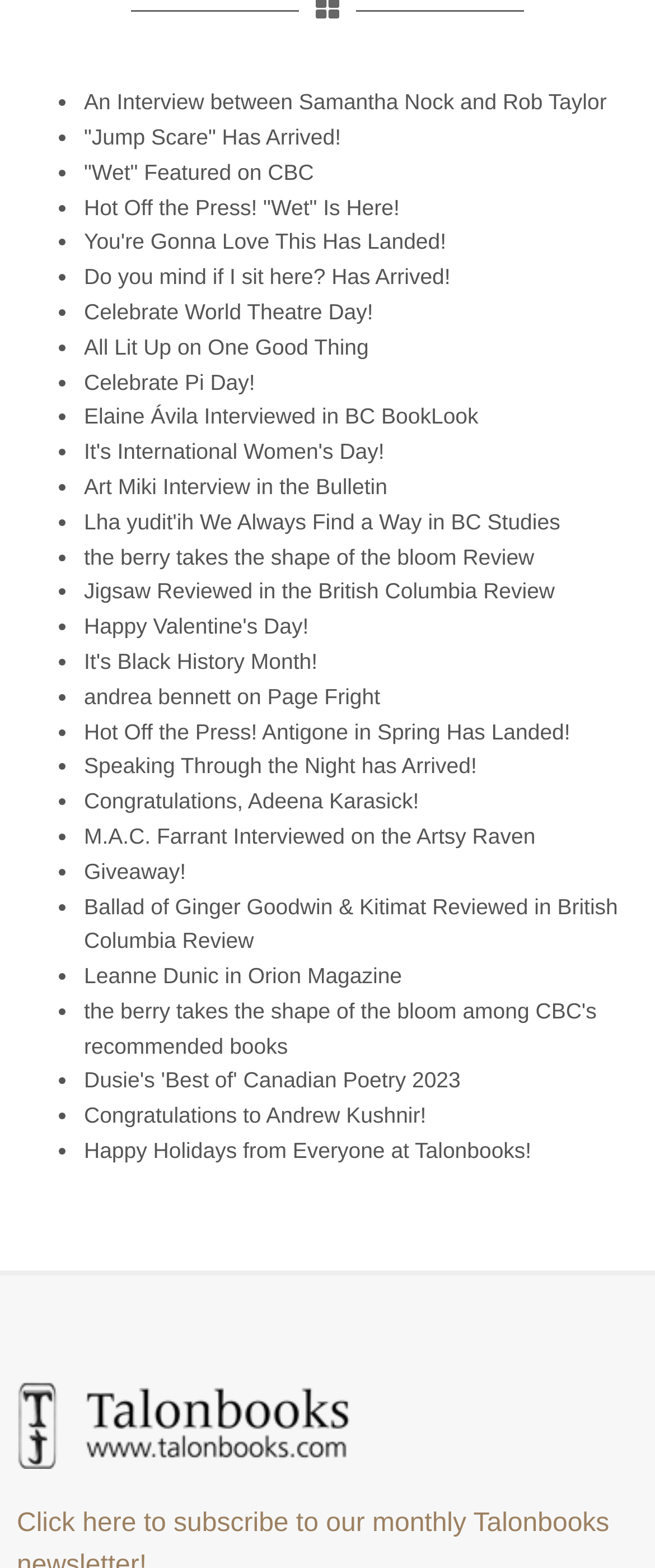How many list items are on this webpage?
Look at the image and respond to the question as thoroughly as possible.

I counted the number of list markers ('•') on the webpage, which indicates the number of list items. There are 40 list markers, so there are 40 list items.